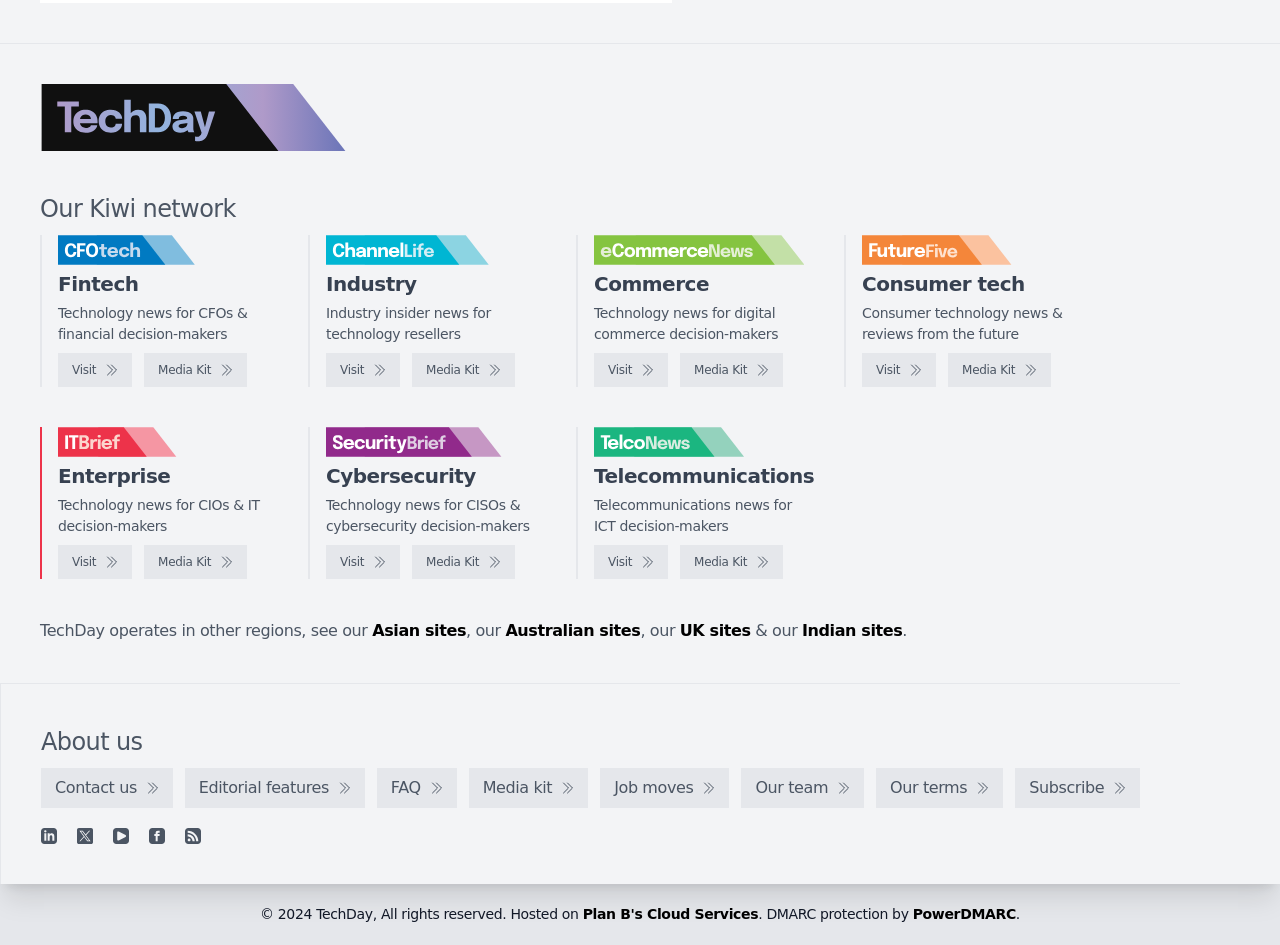Answer the question below in one word or phrase:
What is the primary purpose of this webpage?

Tech news and media